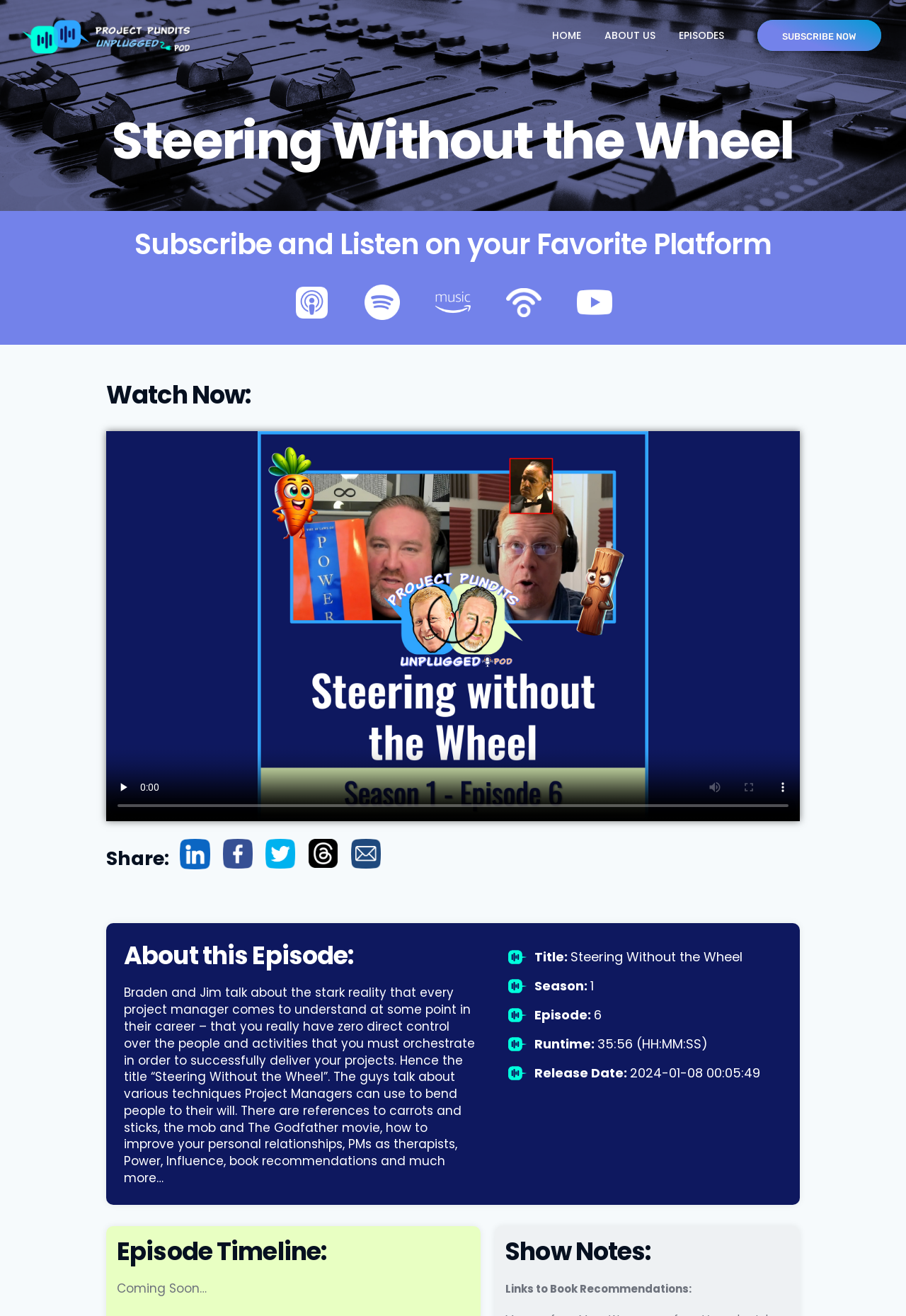What is the title of the podcast episode?
Please describe in detail the information shown in the image to answer the question.

The title of the podcast episode can be found in the heading element with the text 'Steering Without the Wheel' which is located at the top of the webpage.